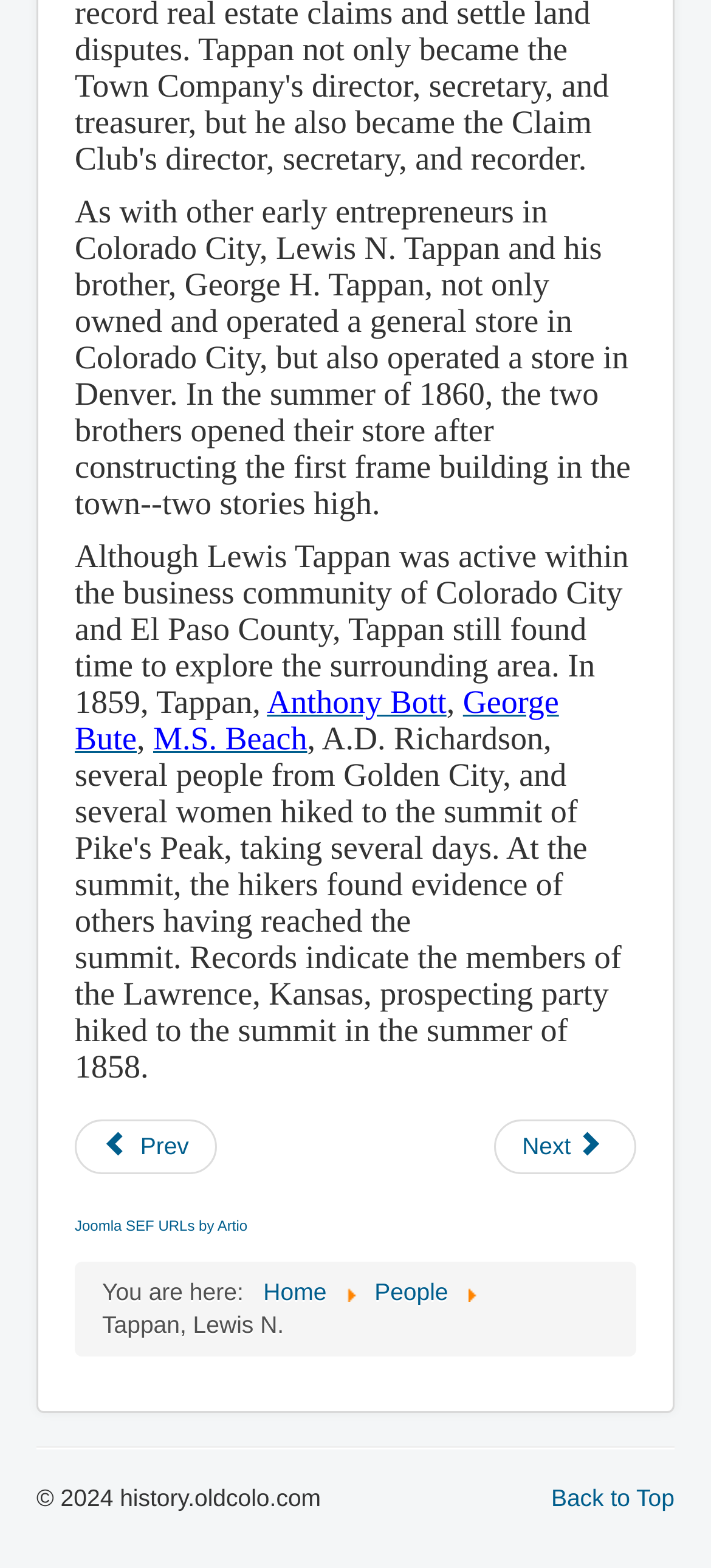What is the name of the website?
Provide a detailed and extensive answer to the question.

The answer can be found in the StaticText element at the bottom of the page, which mentions '© 2024 history.oldcolo.com'.